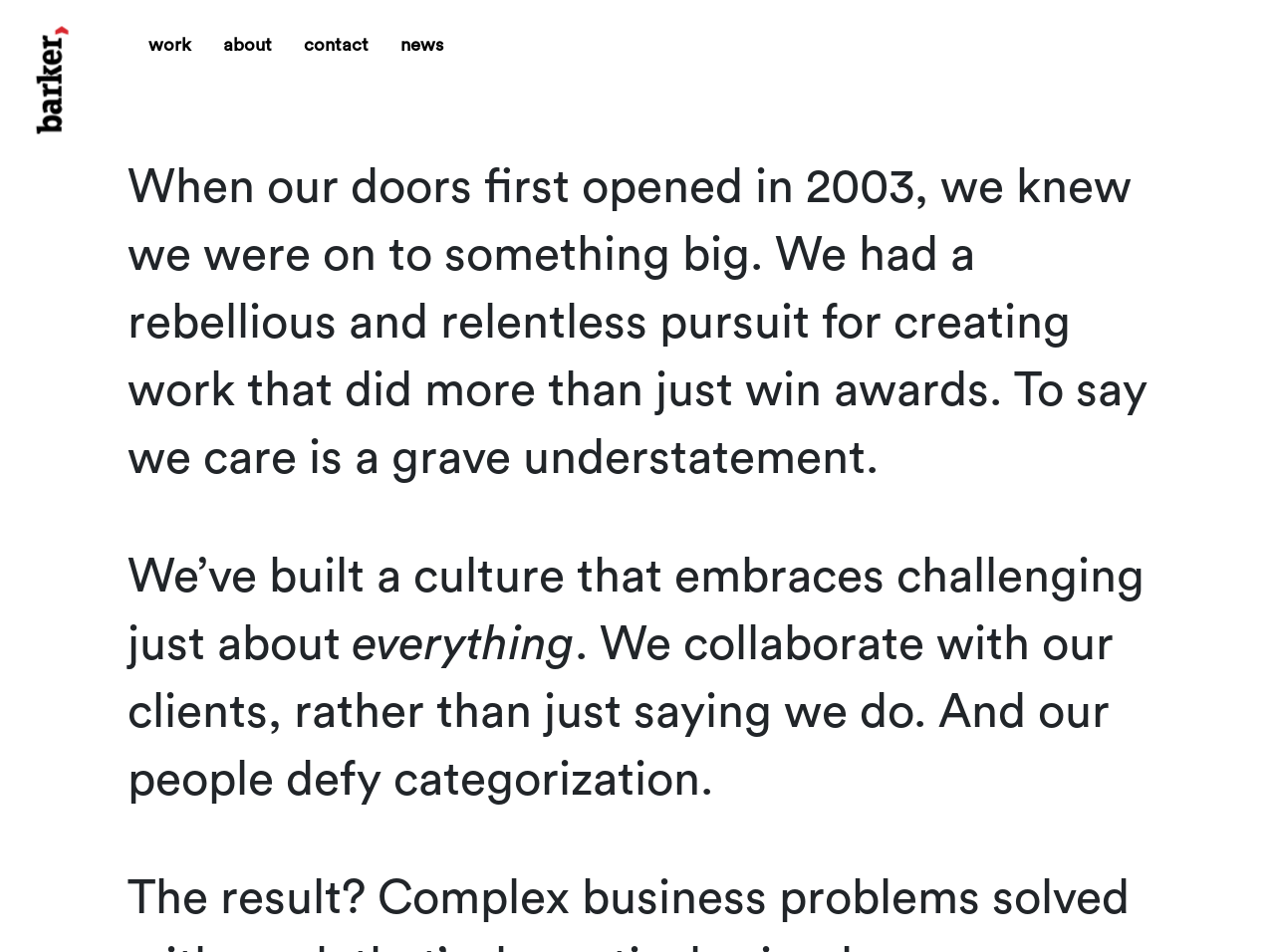Provide the bounding box coordinates of the HTML element described by the text: "Work".

[0.116, 0.026, 0.175, 0.069]